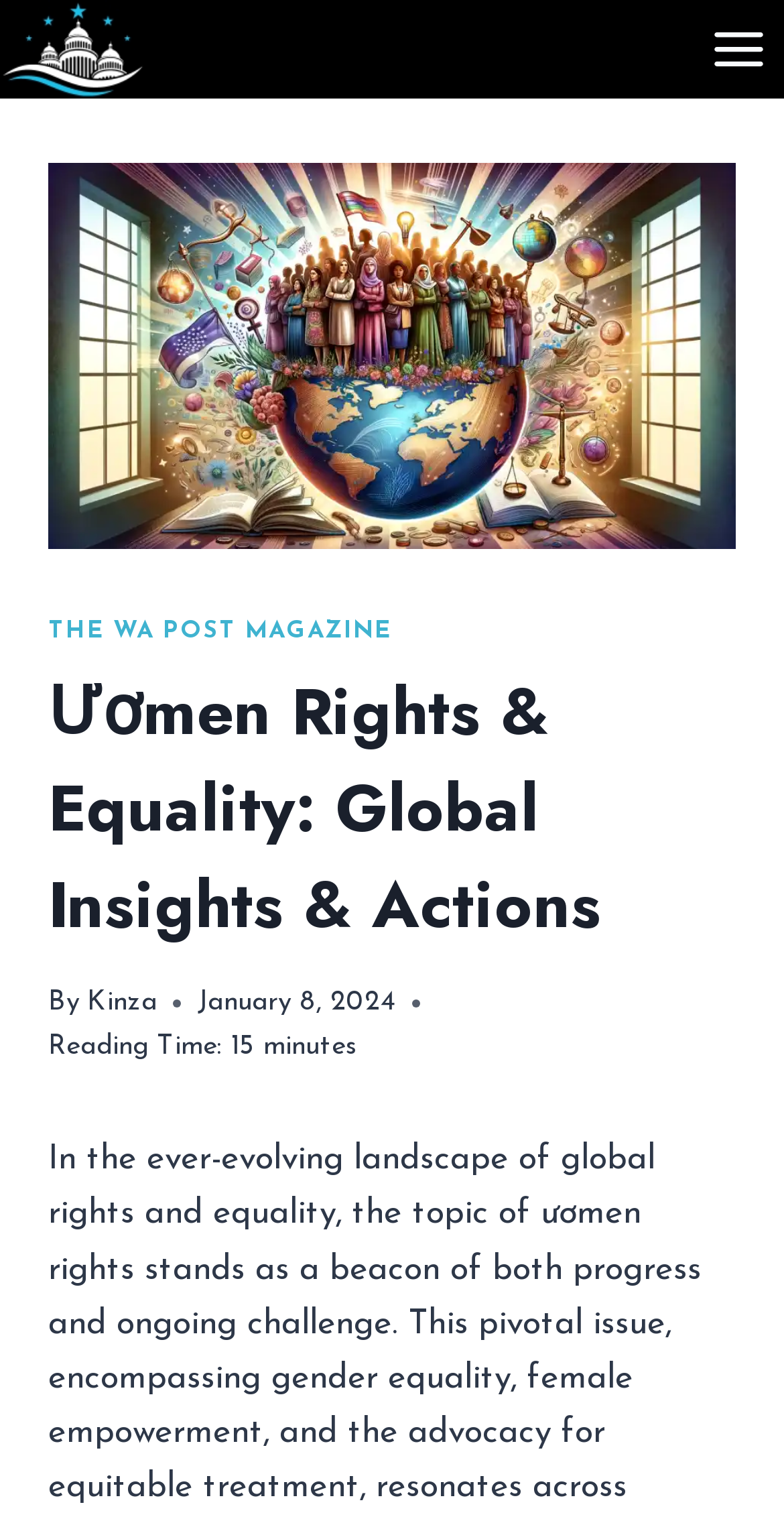Using the format (top-left x, top-left y, bottom-right x, bottom-right y), provide the bounding box coordinates for the described UI element. All values should be floating point numbers between 0 and 1: aria-label="Phone" name="phone" placeholder="Phone"

None